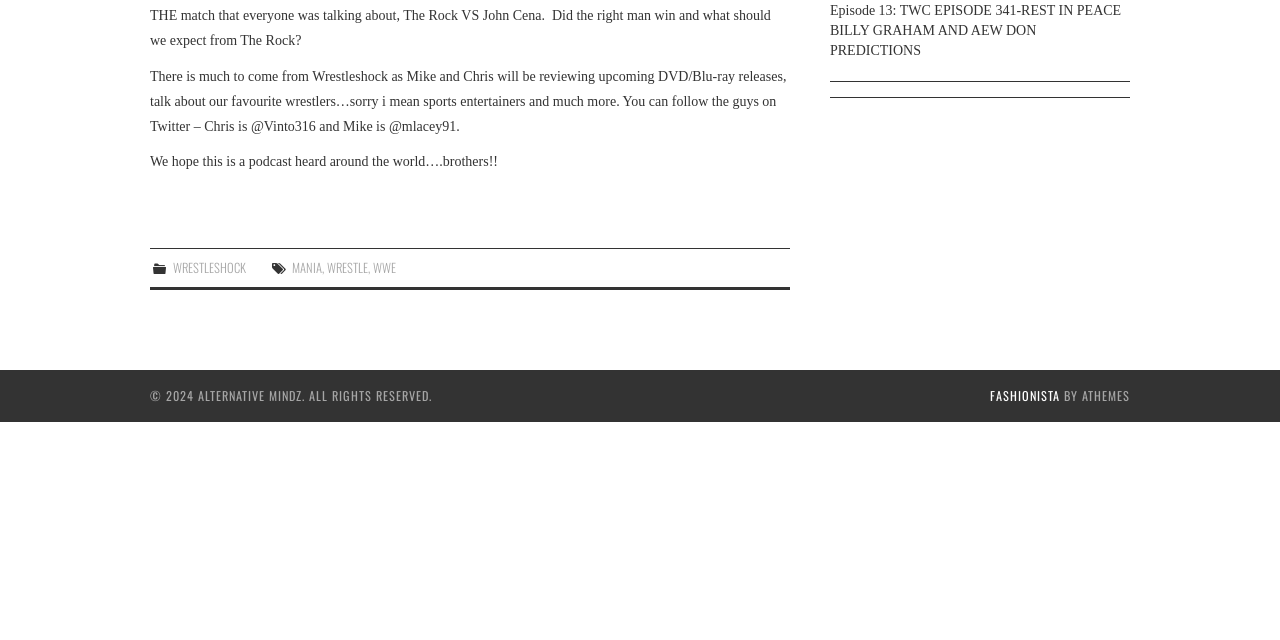Extract the bounding box coordinates for the HTML element that matches this description: "Wrestle". The coordinates should be four float numbers between 0 and 1, i.e., [left, top, right, bottom].

[0.256, 0.402, 0.288, 0.432]